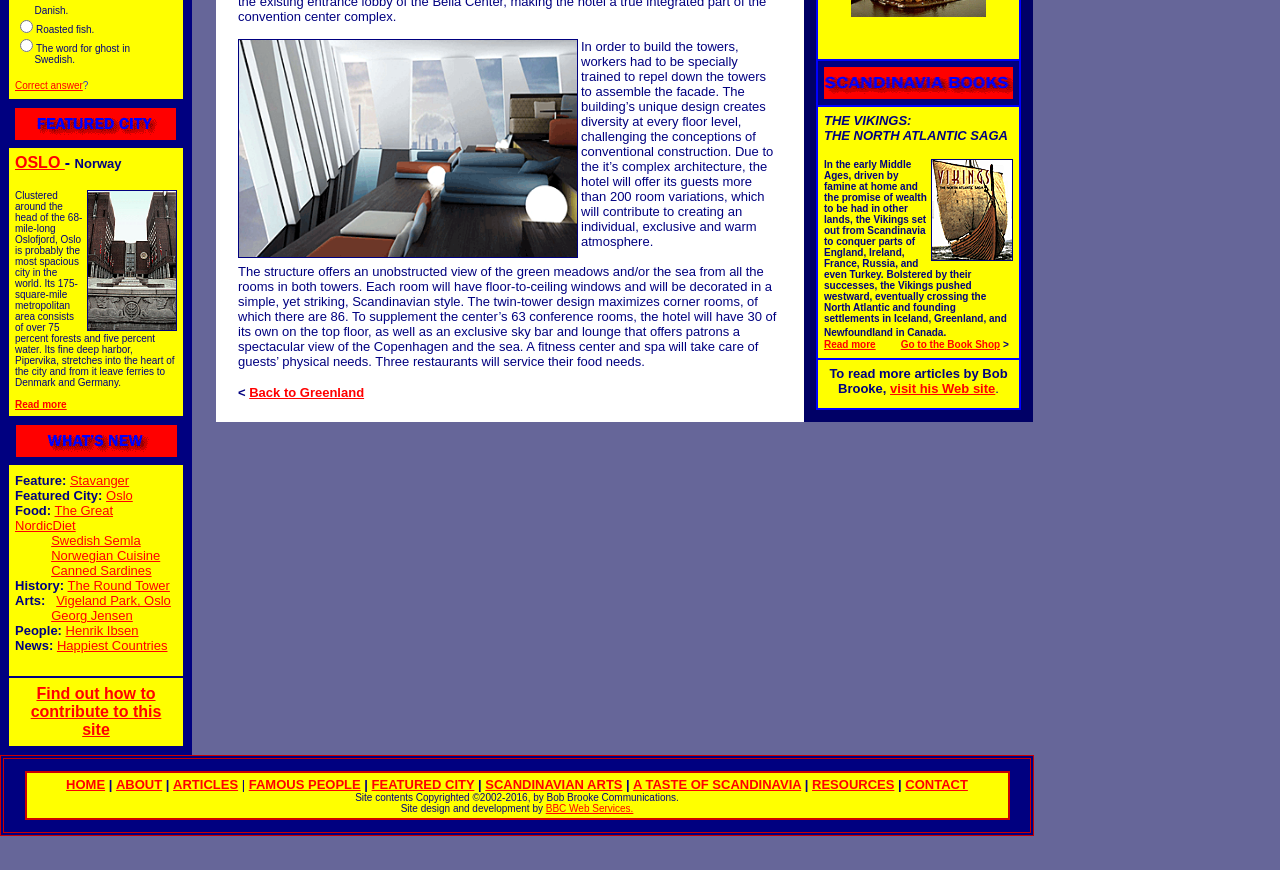Find the bounding box coordinates for the HTML element described as: "The Round Tower". The coordinates should consist of four float values between 0 and 1, i.e., [left, top, right, bottom].

[0.053, 0.665, 0.133, 0.682]